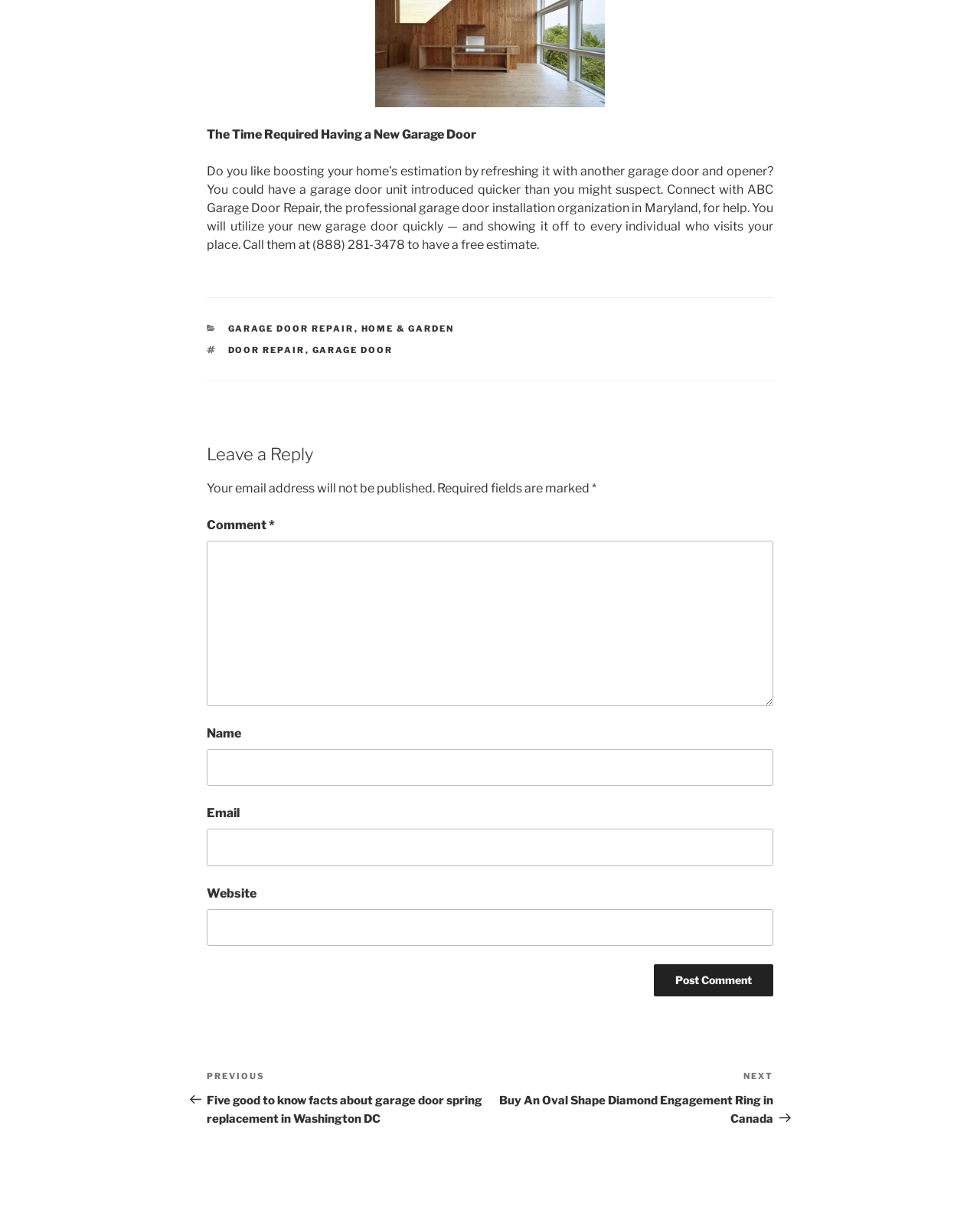What is the title of the previous post? Refer to the image and provide a one-word or short phrase answer.

Five good to know facts about garage door spring replacement in Washington DC